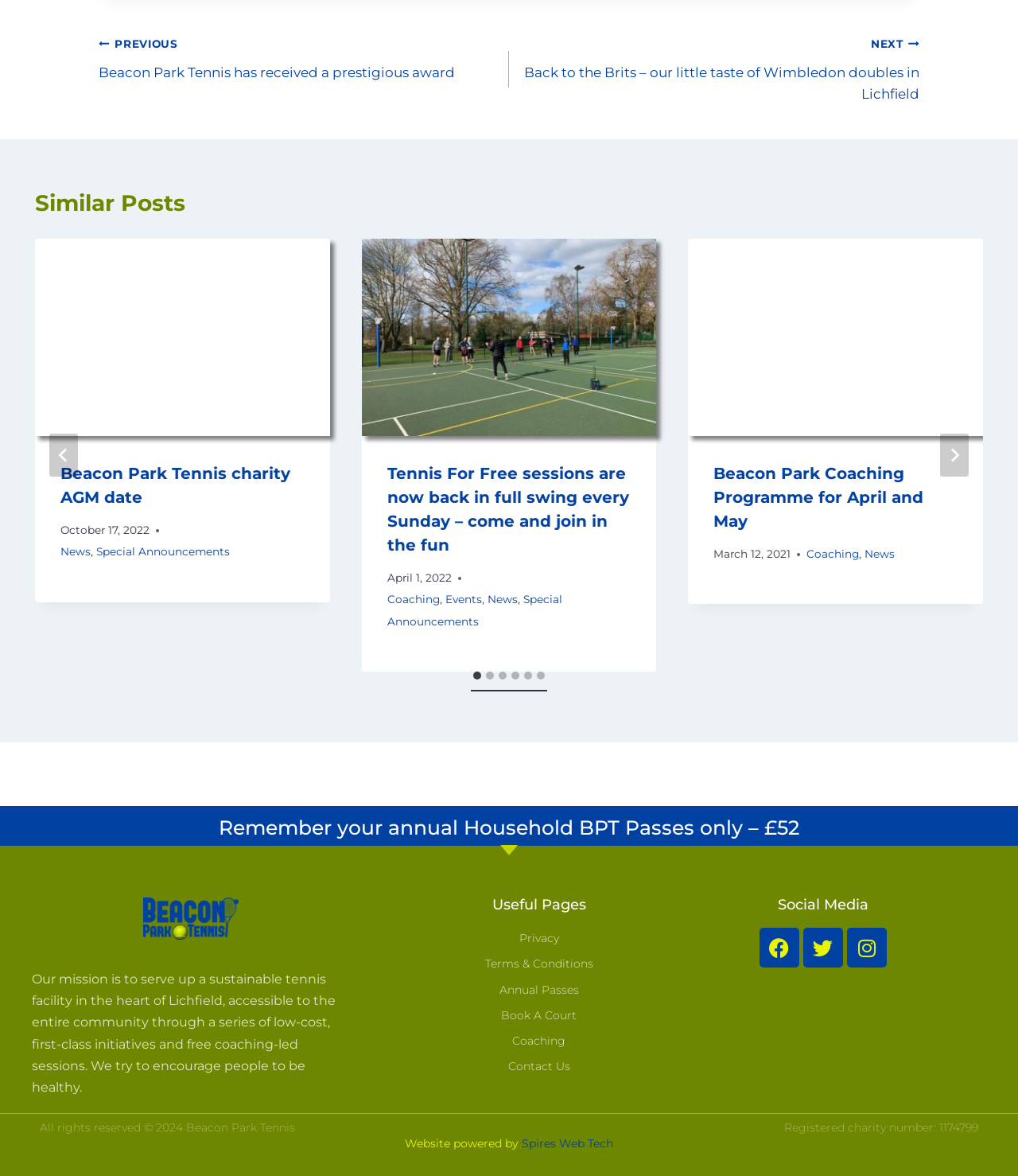Consider the image and give a detailed and elaborate answer to the question: 
What is the charity number of the organization?

I found this answer by looking at the footer of the webpage, which mentions 'Registered charity number: 1174799', explicitly stating the charity number of the organization.